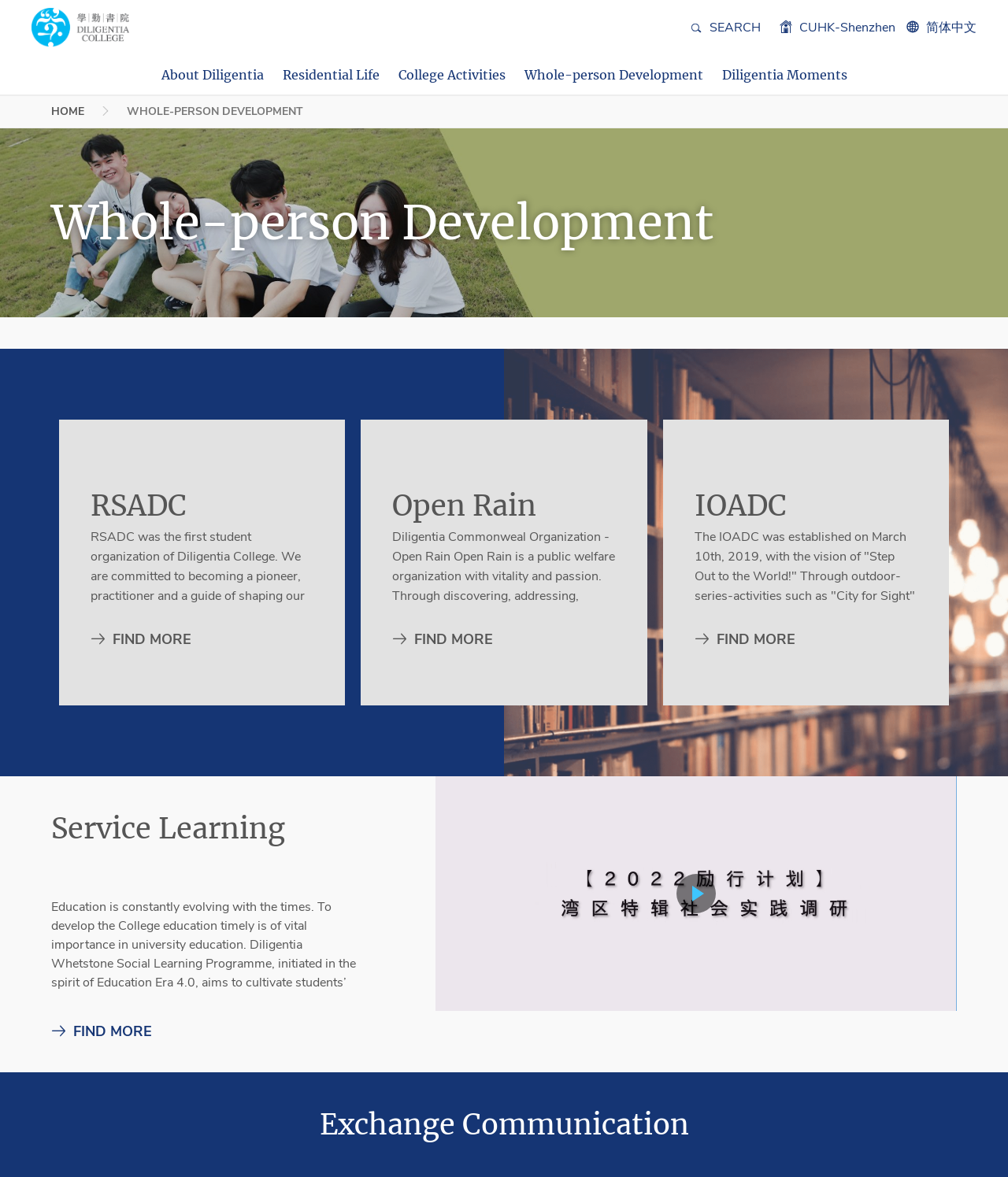Could you locate the bounding box coordinates for the section that should be clicked to accomplish this task: "Explore Residential Life".

[0.272, 0.047, 0.384, 0.08]